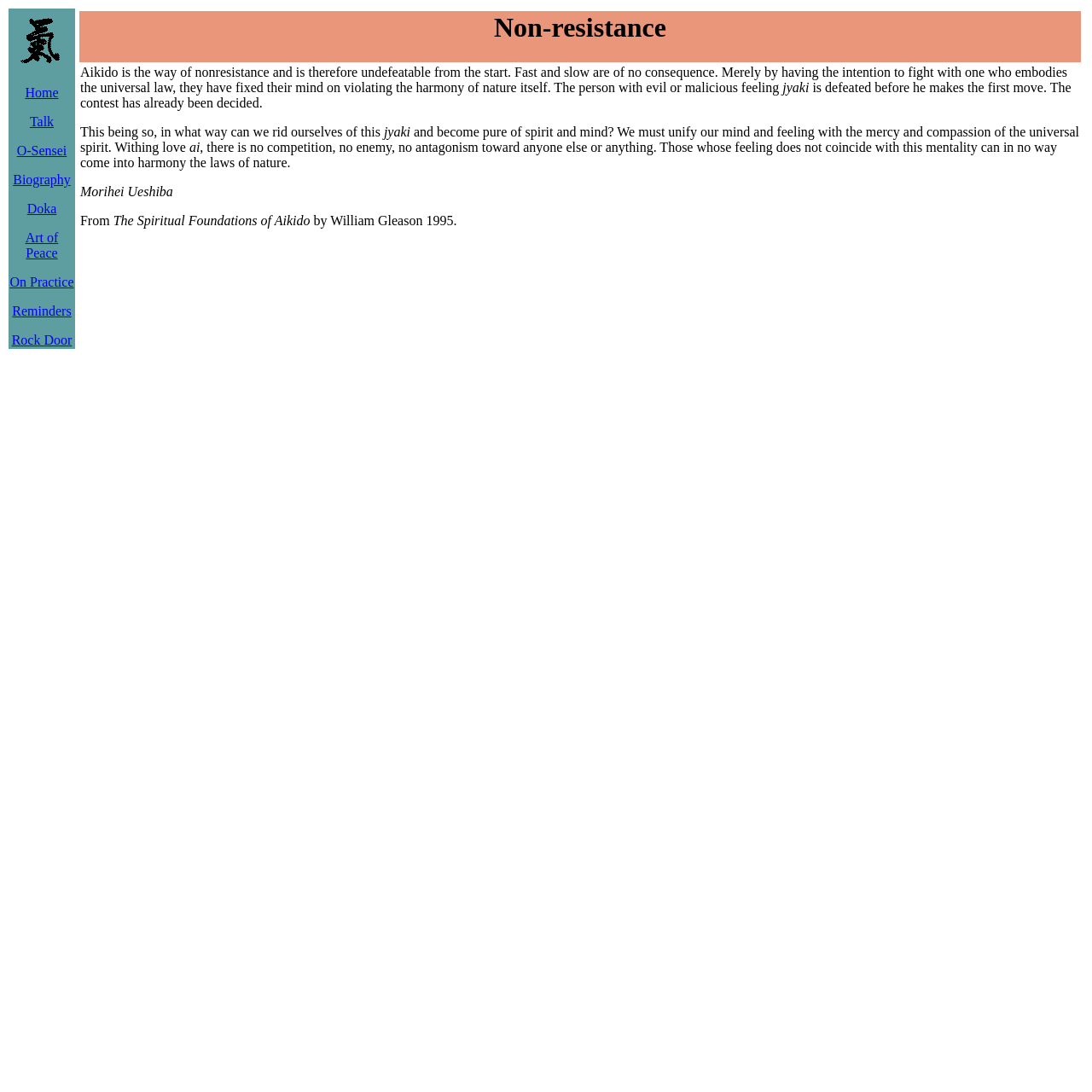Locate the bounding box coordinates of the clickable element to fulfill the following instruction: "click the O-Sensei link". Provide the coordinates as four float numbers between 0 and 1 in the format [left, top, right, bottom].

[0.015, 0.131, 0.061, 0.145]